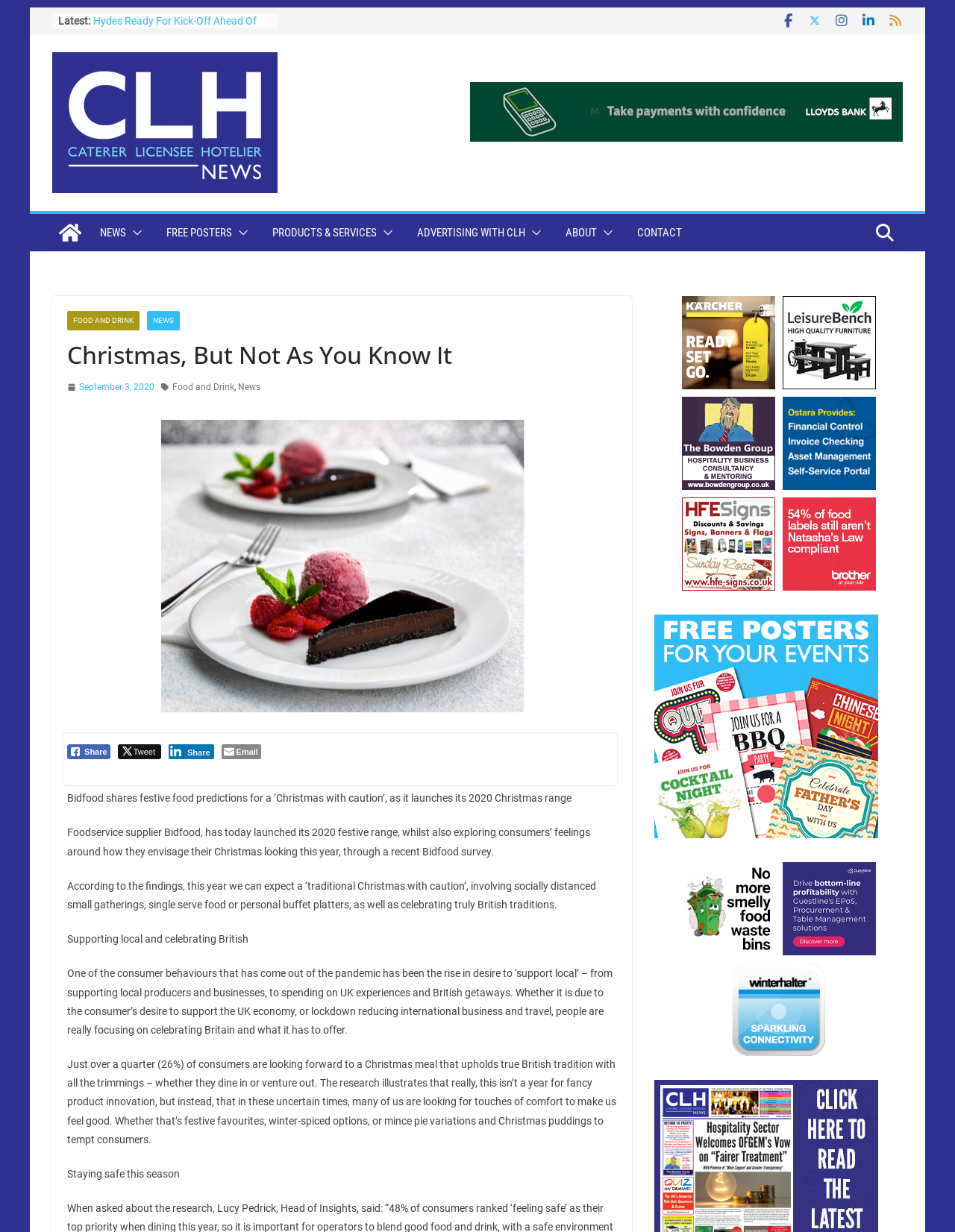Create an elaborate caption that covers all aspects of the webpage.

This webpage appears to be a news article or blog post from a foodservice supplier, Bidfood, discussing their 2020 Christmas range and consumer predictions for the holiday season. 

At the top of the page, there is a navigation menu with links to "Skip to content", "Latest", and several news articles. Below this, there are social media icons and a search bar. 

The main content of the page is divided into sections. The first section has a heading "Christmas, But Not As You Know It" and features a brief introduction to the article. This is followed by a section with a subheading "Food and Drink" and a brief description of the article's content. 

The next section is the main article, which discusses Bidfood's 2020 Christmas range and consumer predictions for the holiday season. The article is divided into several paragraphs, with subheadings "Supporting local and celebrating British" and "Staying safe this season". The text discusses consumer behaviors, such as the desire to support local businesses and celebrate British traditions, as well as the importance of staying safe during the pandemic. 

Throughout the article, there are several links to related news articles and social media sharing buttons. At the bottom of the page, there are additional links to other news articles and a section with complementary content.